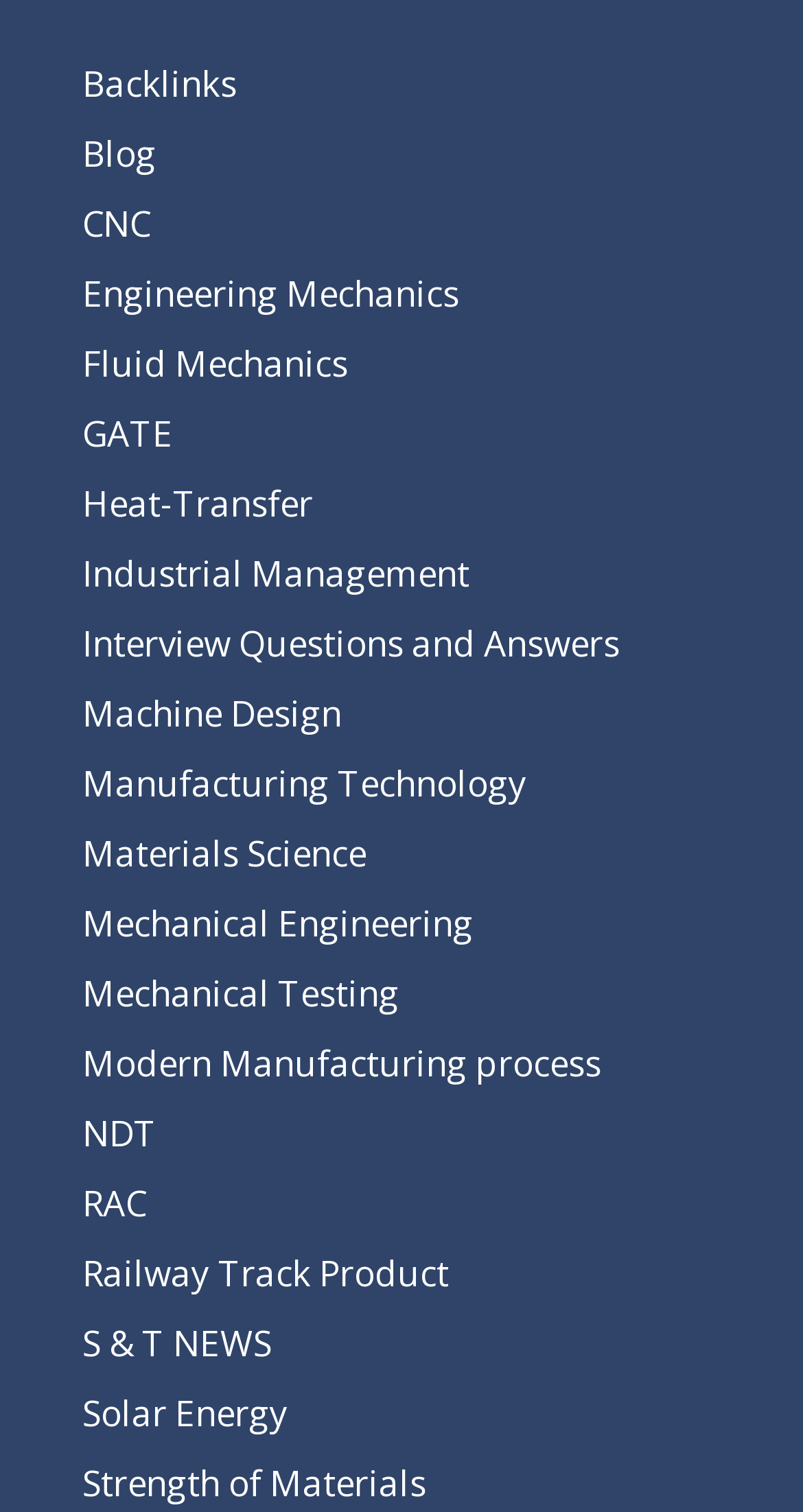Give the bounding box coordinates for the element described by: "Strength of Materials".

[0.103, 0.965, 0.531, 0.996]